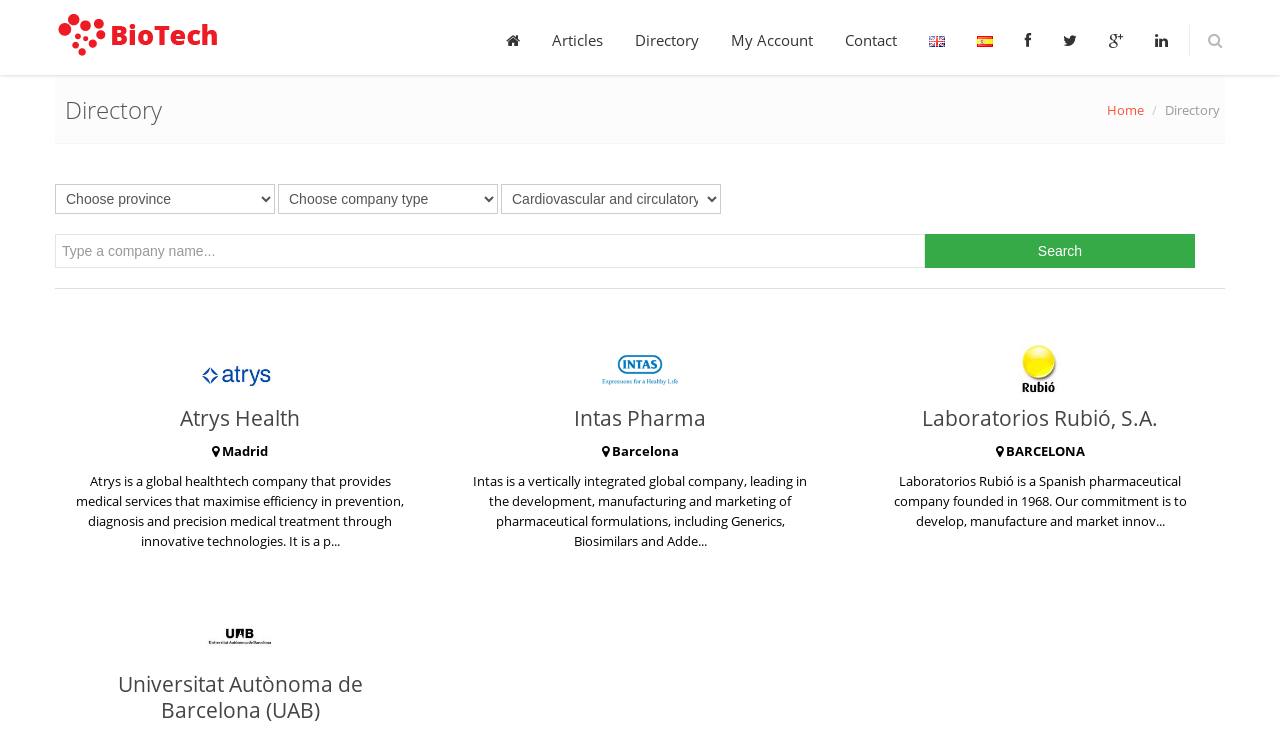Please identify the bounding box coordinates of where to click in order to follow the instruction: "Search for a company".

[0.723, 0.318, 0.934, 0.365]